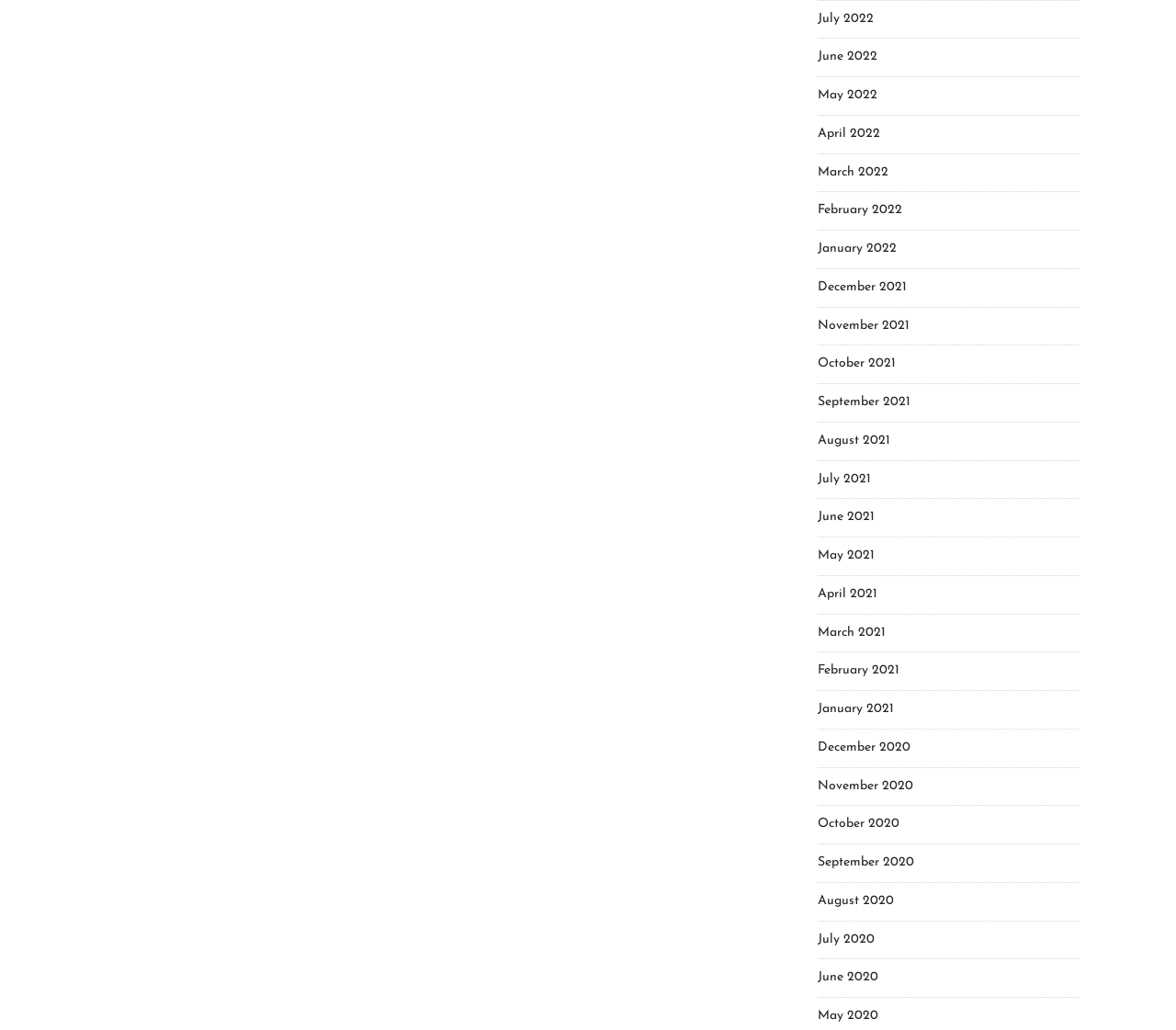Identify the bounding box for the UI element specified in this description: "October 2021". The coordinates must be four float numbers between 0 and 1, formatted as [left, top, right, bottom].

[0.695, 0.347, 0.762, 0.36]